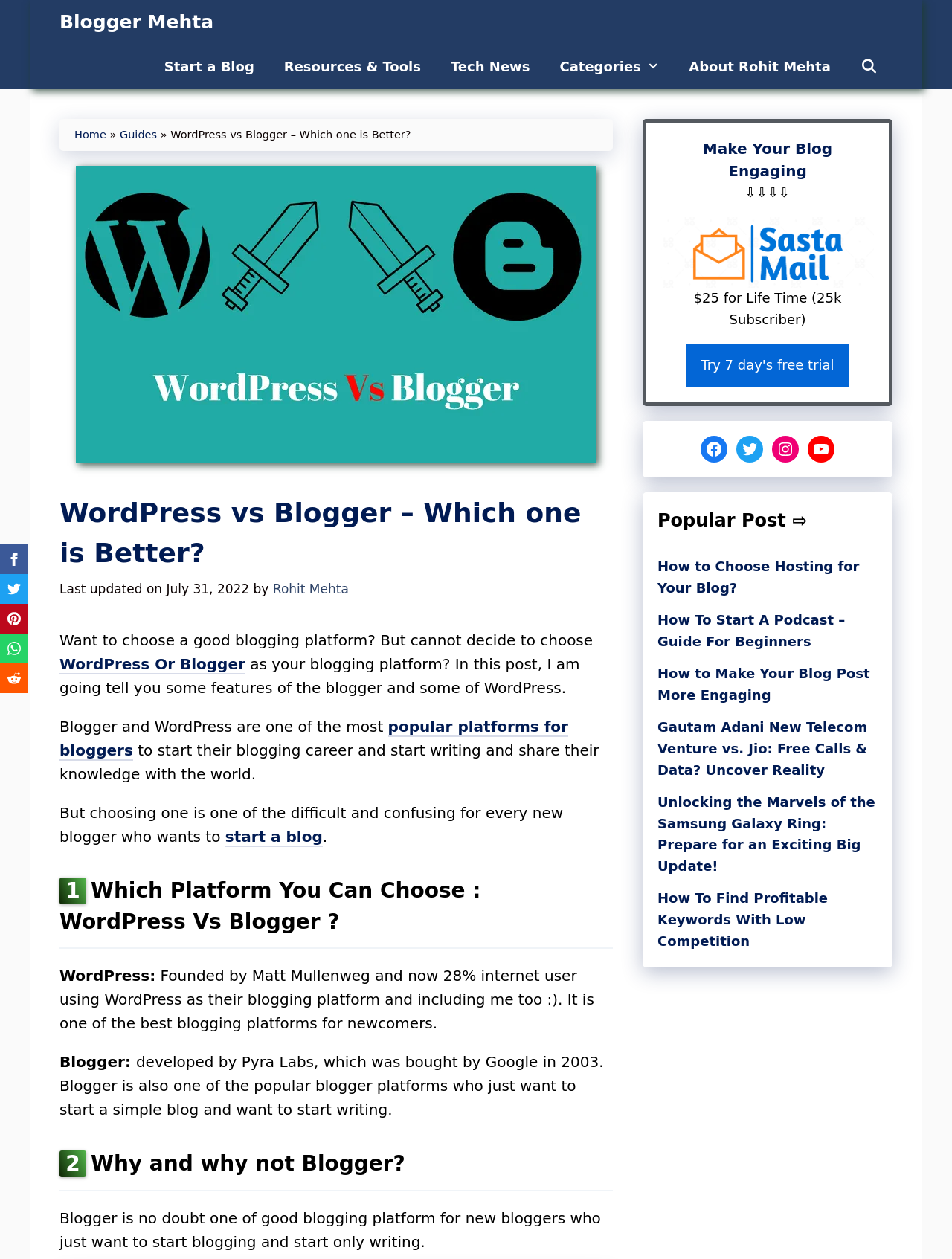Find the bounding box coordinates of the clickable region needed to perform the following instruction: "Read the article 'How to Choose Hosting for Your Blog?'". The coordinates should be provided as four float numbers between 0 and 1, i.e., [left, top, right, bottom].

[0.691, 0.444, 0.903, 0.473]